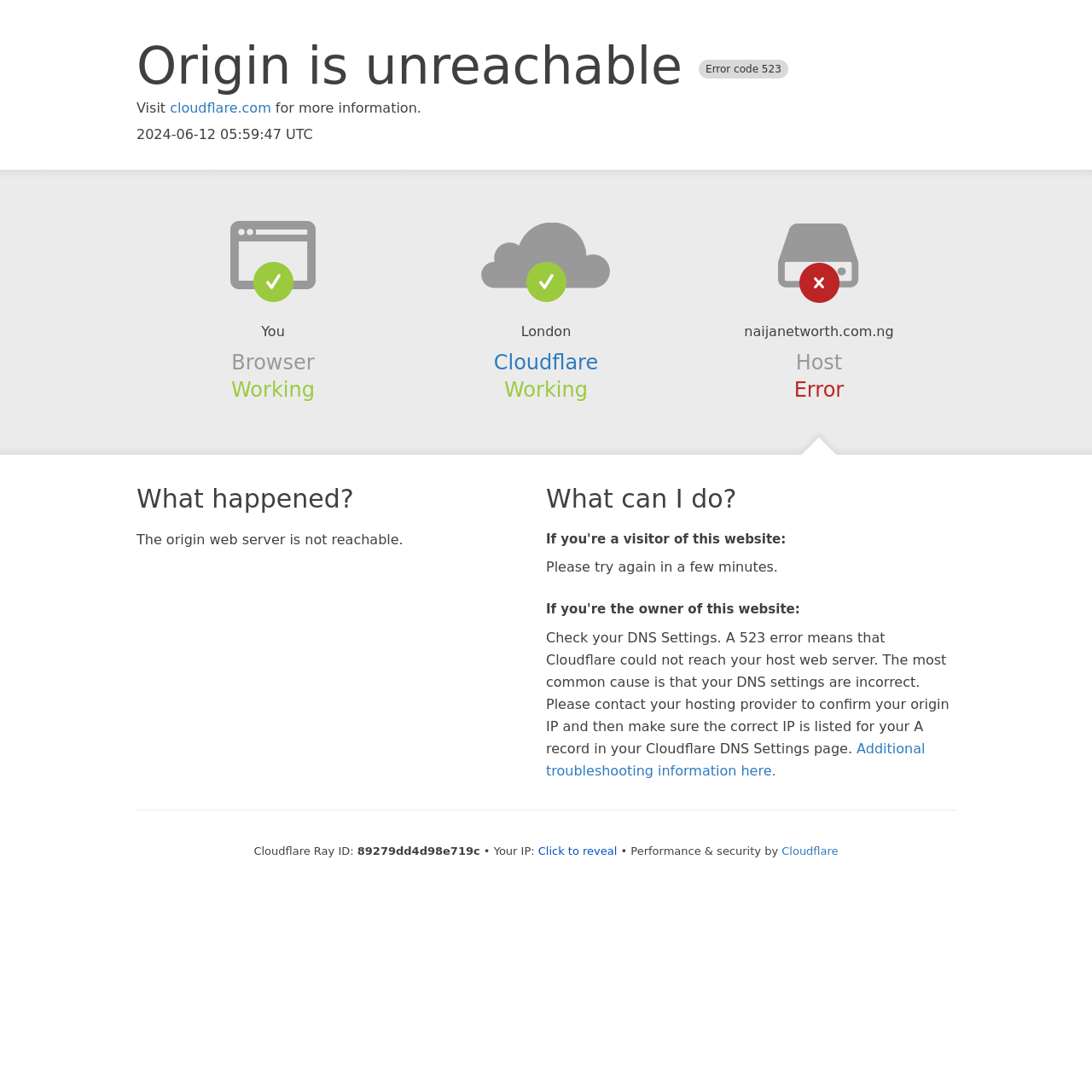Extract the bounding box for the UI element that matches this description: "Additional troubleshooting information here.".

[0.5, 0.678, 0.847, 0.713]